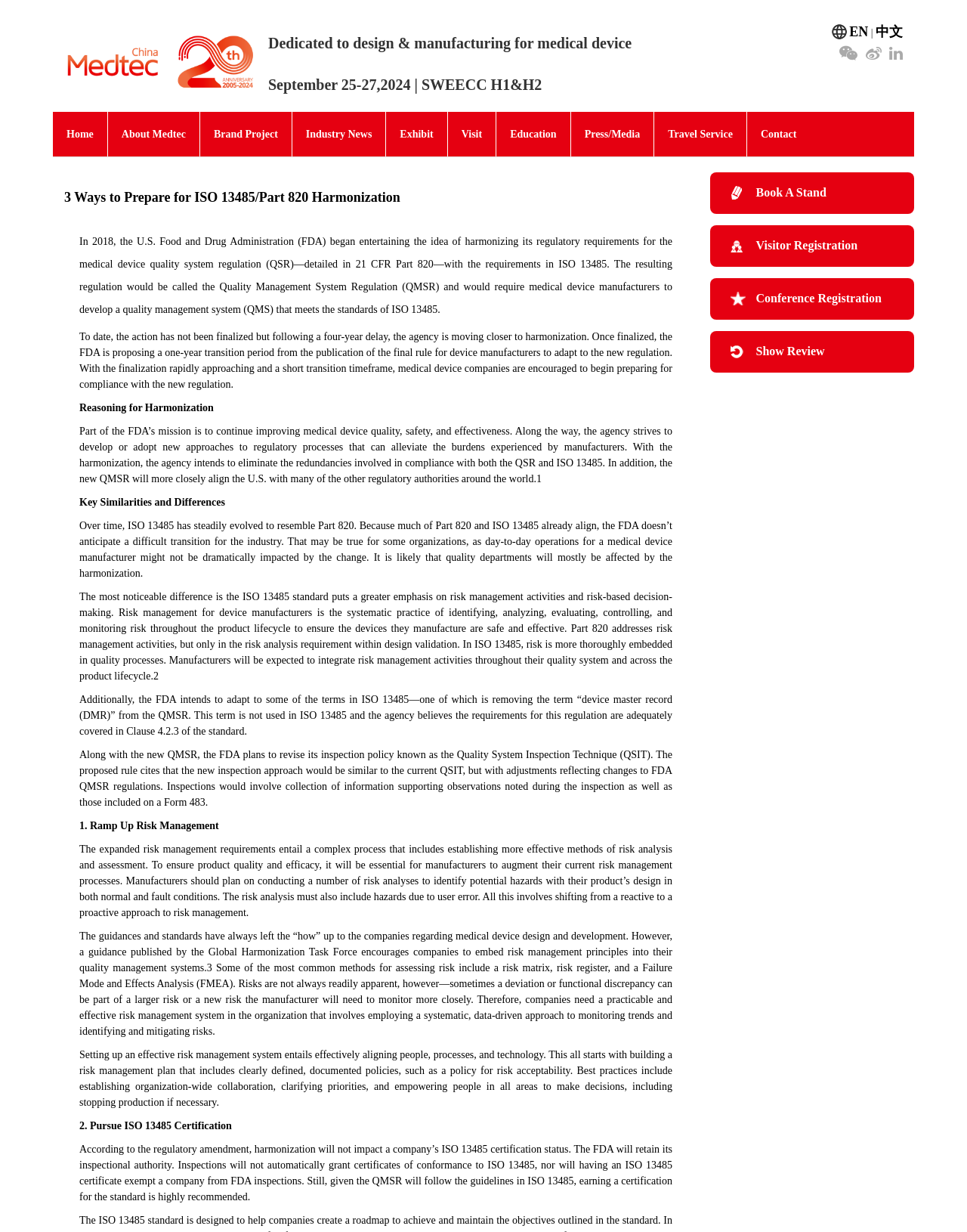What is the purpose of harmonizing ISO 13485 and Part 820?
Provide a fully detailed and comprehensive answer to the question.

I found the answer by reading the StaticText element with the text 'Part of the FDA’s mission is to continue improving medical device quality, safety, and effectiveness. Along the way, the agency strives to develop or adopt new approaches to regulatory processes that can alleviate the burdens experienced by manufacturers. With the harmonization, the agency intends to eliminate the redundancies involved in compliance with both the QSR and ISO 13485.' which explains the purpose of harmonization.